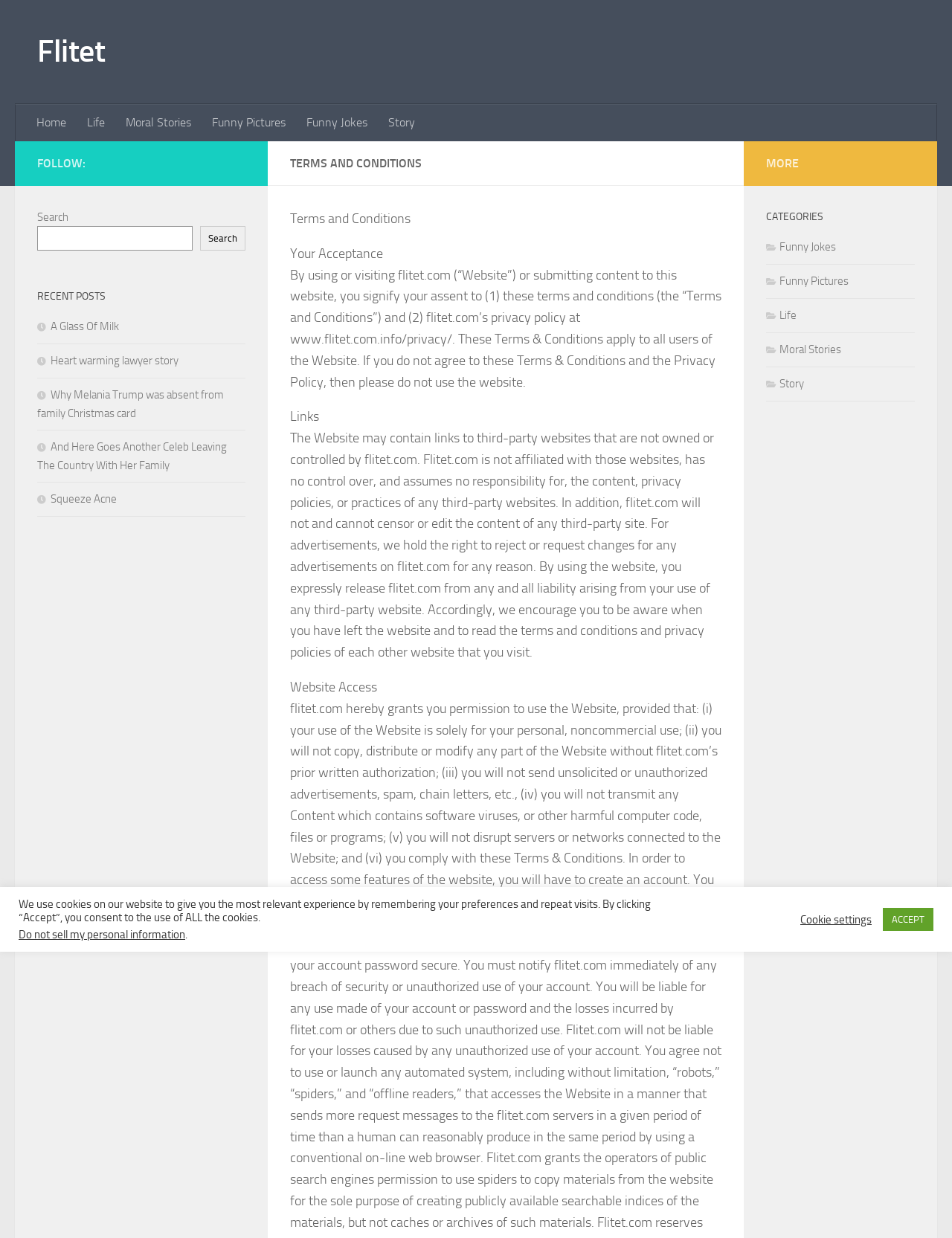Can you identify the bounding box coordinates of the clickable region needed to carry out this instruction: 'Click on the 'Write To Us' link'? The coordinates should be four float numbers within the range of 0 to 1, stated as [left, top, right, bottom].

None